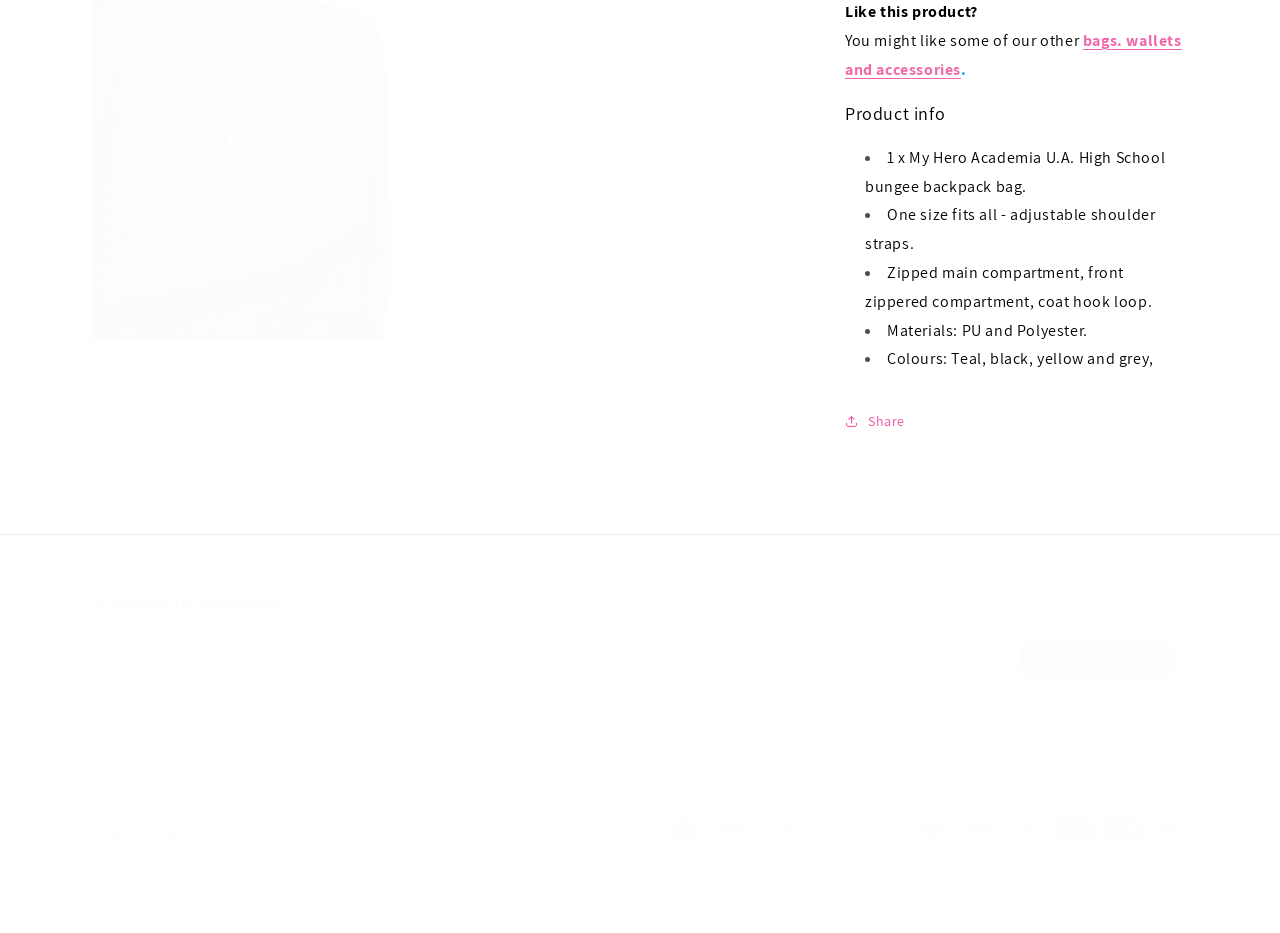Please give a succinct answer using a single word or phrase:
What payment methods are accepted?

Multiple payment methods